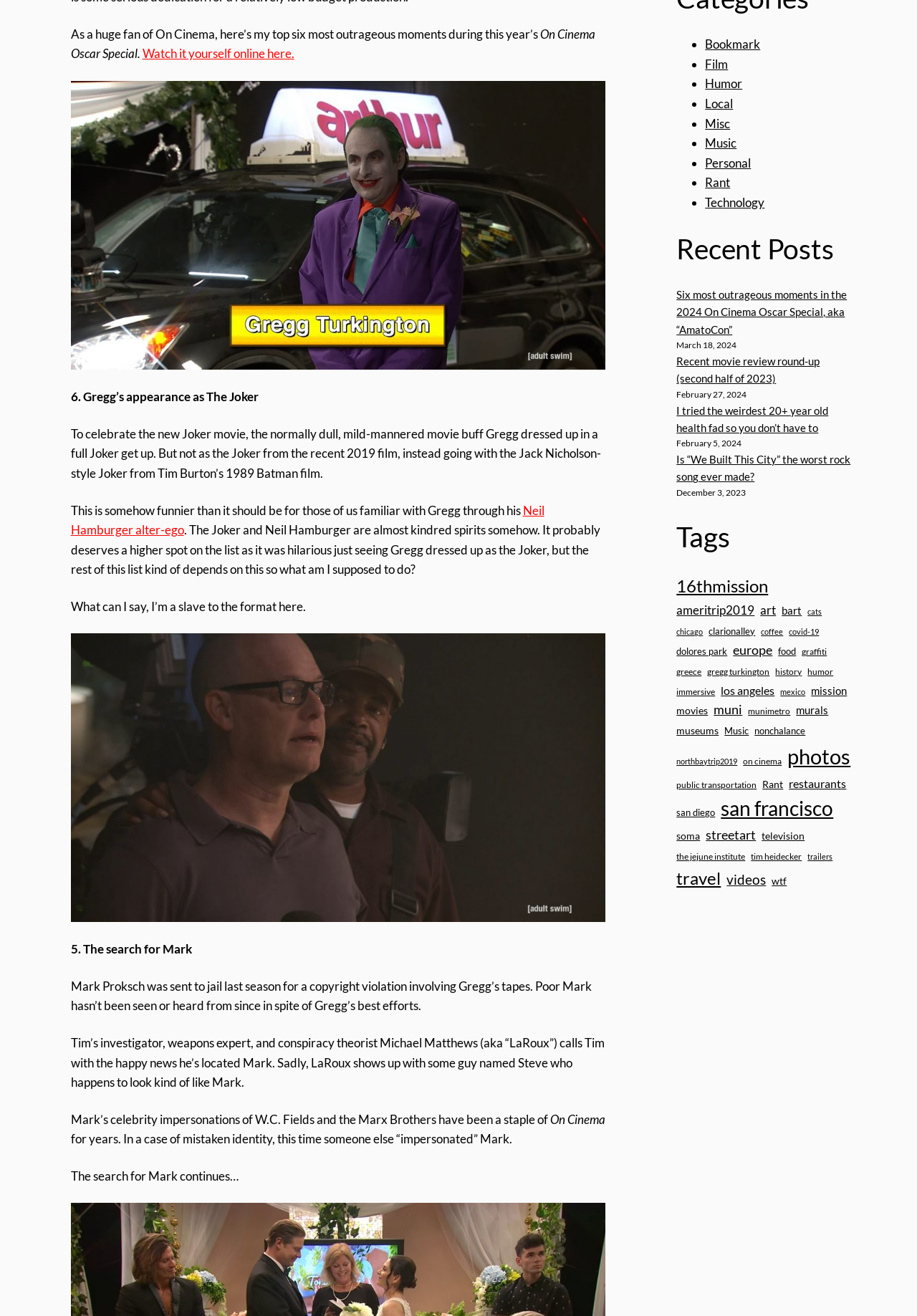Extract the bounding box of the UI element described as: "Neil Hamburger alter-ego".

[0.077, 0.382, 0.593, 0.408]